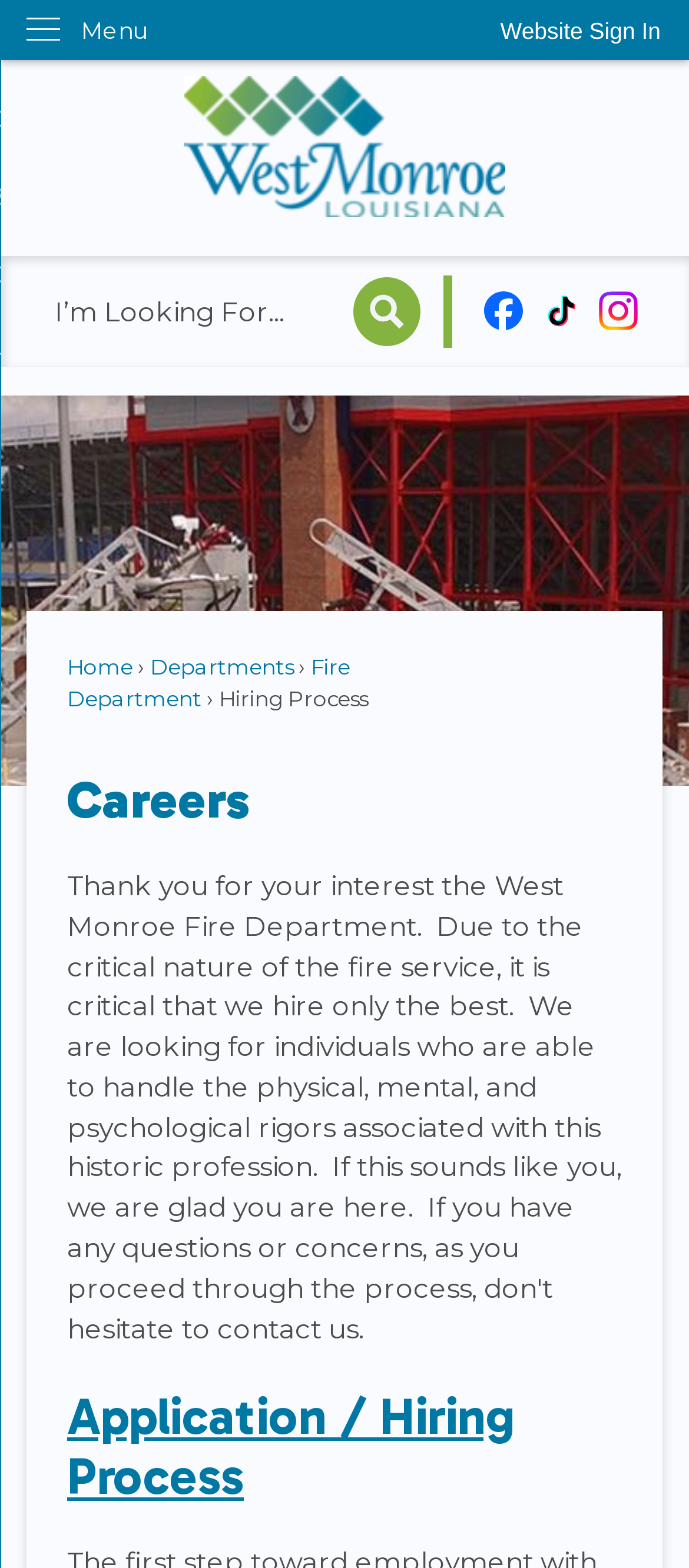Please determine the bounding box coordinates of the element's region to click in order to carry out the following instruction: "Go to the West Monroe LA homepage". The coordinates should be four float numbers between 0 and 1, i.e., [left, top, right, bottom].

[0.218, 0.048, 0.782, 0.138]